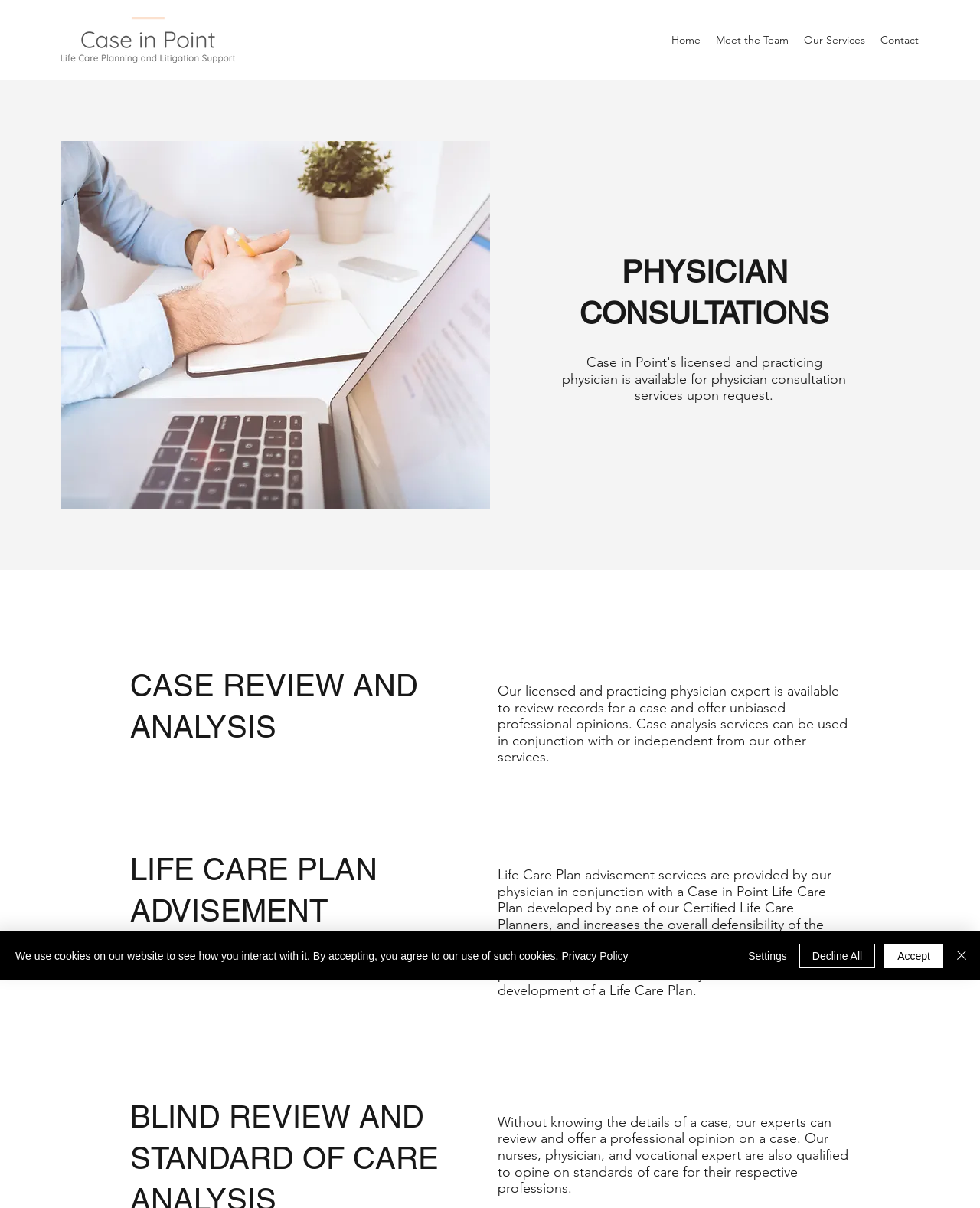Predict the bounding box coordinates of the area that should be clicked to accomplish the following instruction: "Contact us". The bounding box coordinates should consist of four float numbers between 0 and 1, i.e., [left, top, right, bottom].

[0.891, 0.023, 0.945, 0.042]